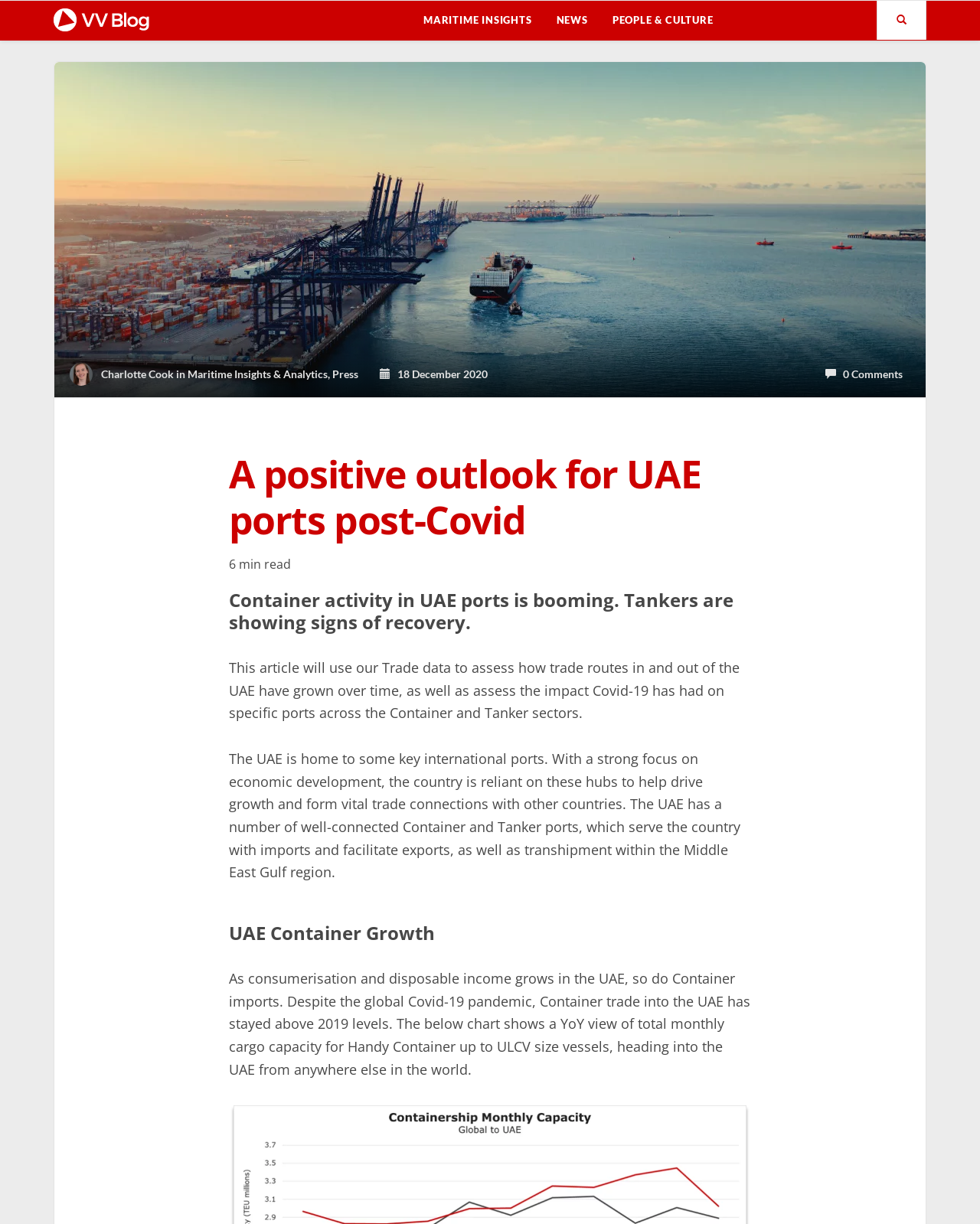Pinpoint the bounding box coordinates of the clickable area needed to execute the instruction: "Go to VesselsValue Blog". The coordinates should be specified as four float numbers between 0 and 1, i.e., [left, top, right, bottom].

[0.055, 0.011, 0.152, 0.02]